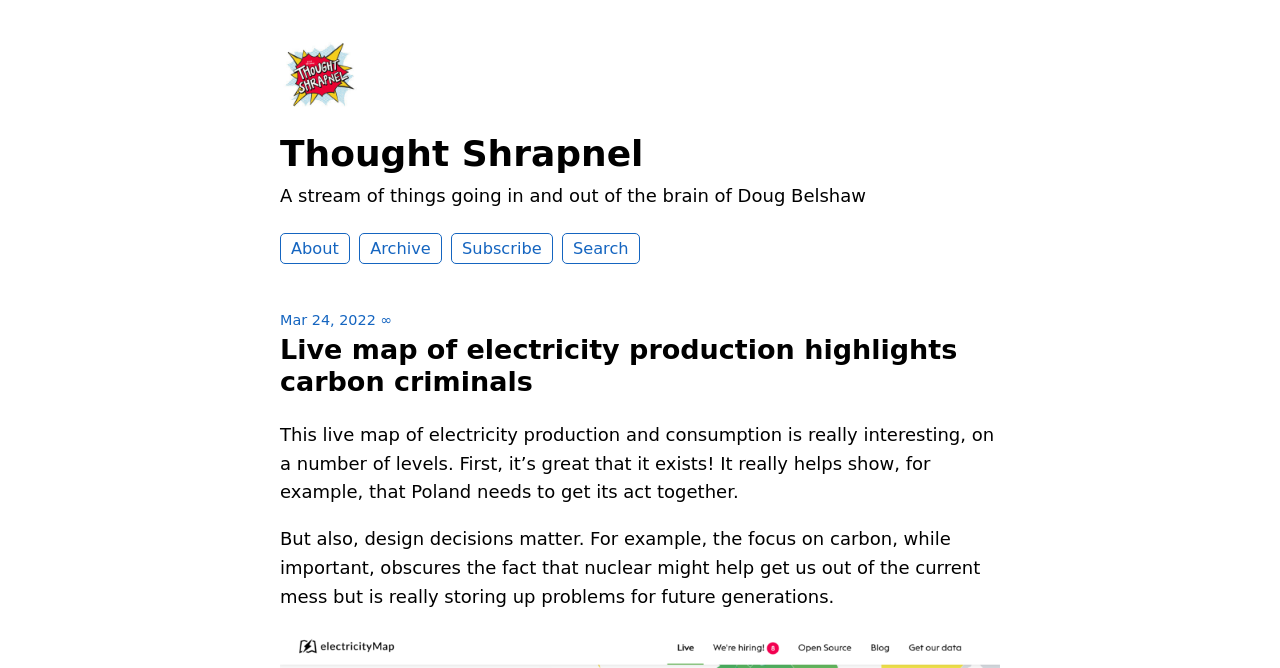How many links are in the top navigation bar?
Using the image, provide a concise answer in one word or a short phrase.

4